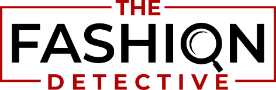Refer to the image and offer a detailed explanation in response to the question: What is the primary focus of 'The Fashion Detective' brand?

Based on the logo and its description, it is clear that 'The Fashion Detective' specializes in luxury appraisals and authentication, highlighting their expertise in identifying authentic luxury items.